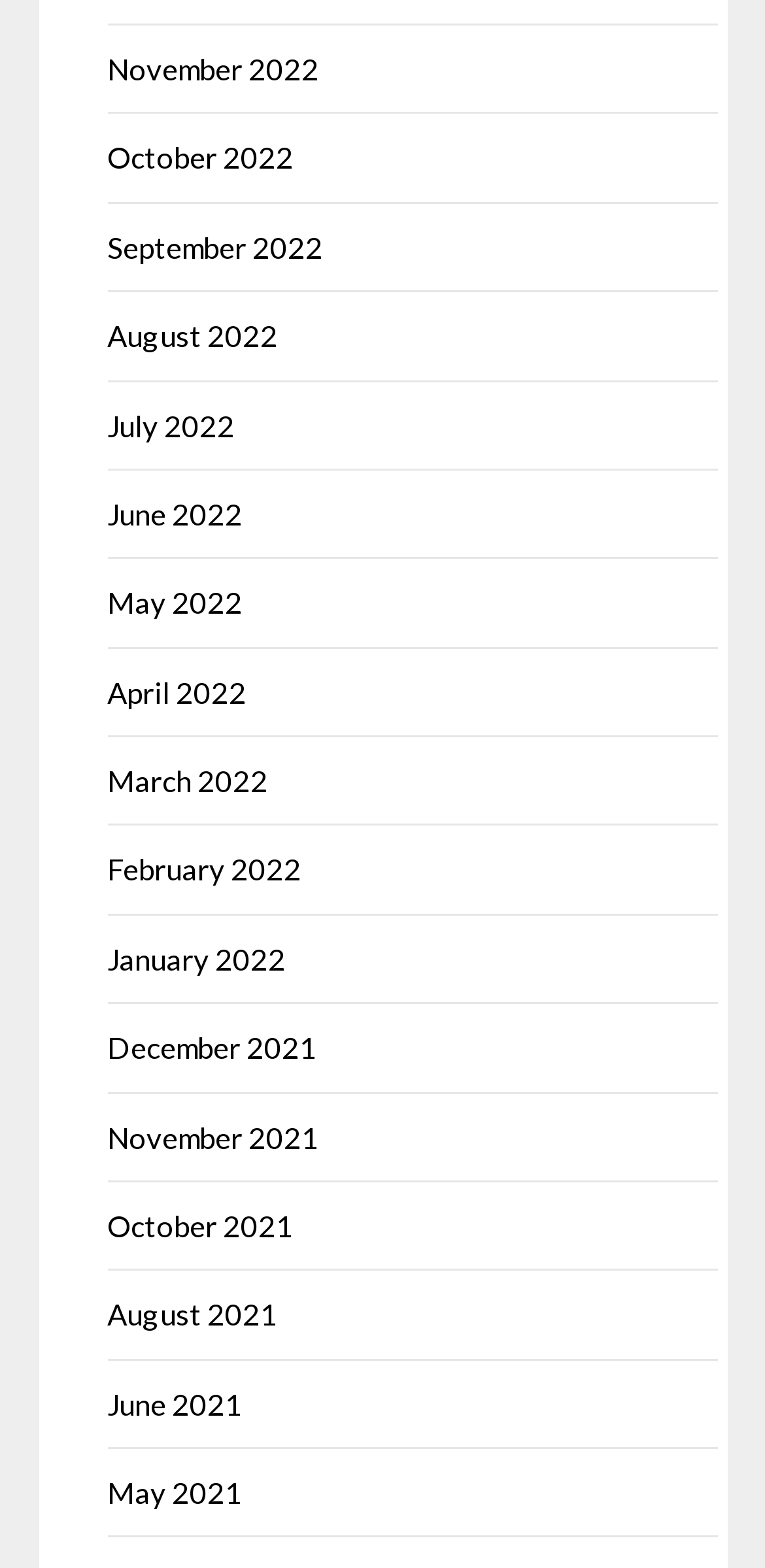Highlight the bounding box coordinates of the element that should be clicked to carry out the following instruction: "view January 2022". The coordinates must be given as four float numbers ranging from 0 to 1, i.e., [left, top, right, bottom].

[0.14, 0.6, 0.373, 0.623]